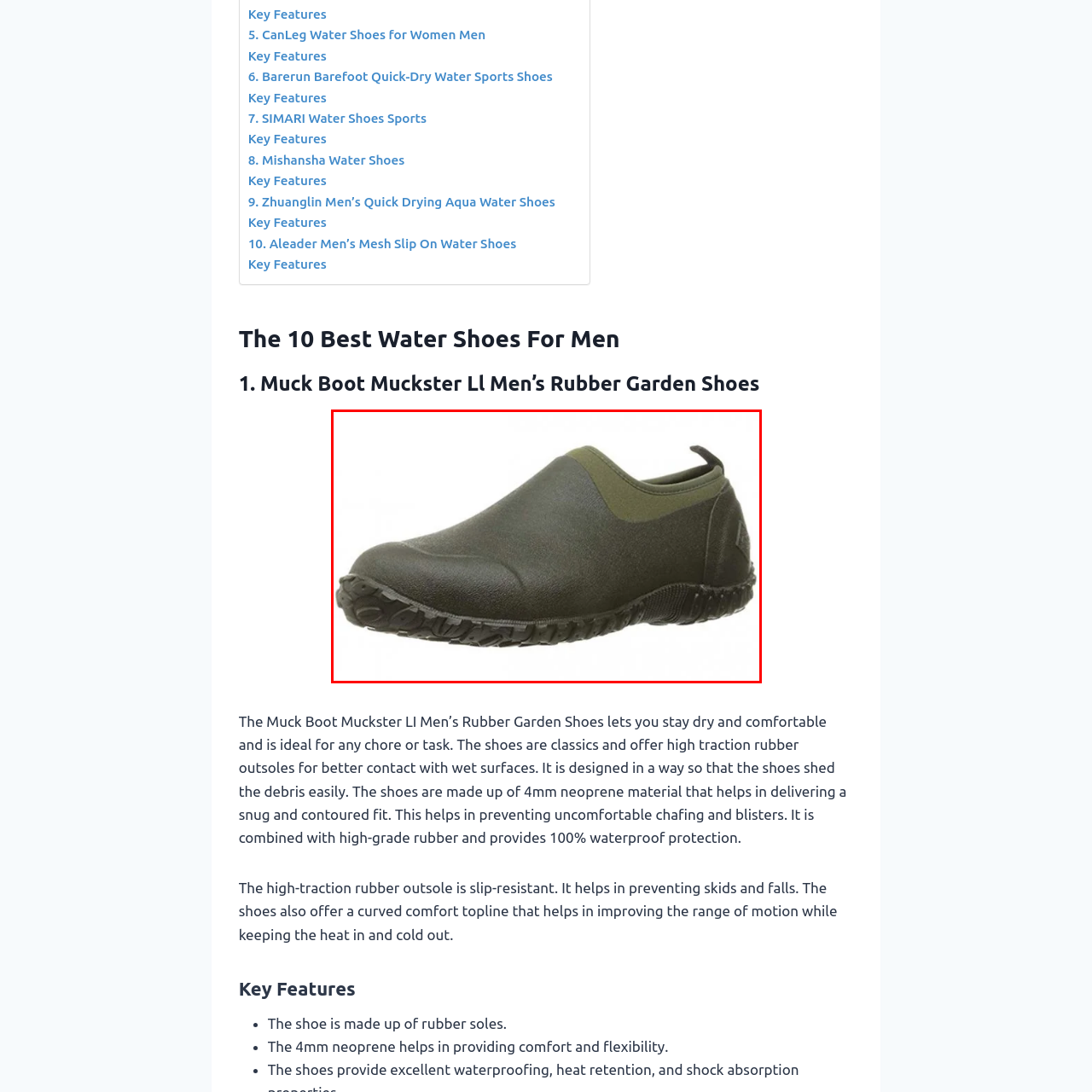What type of surface does the outsole provide excellent grip on?
Observe the part of the image inside the red bounding box and answer the question concisely with one word or a short phrase.

Wet surfaces